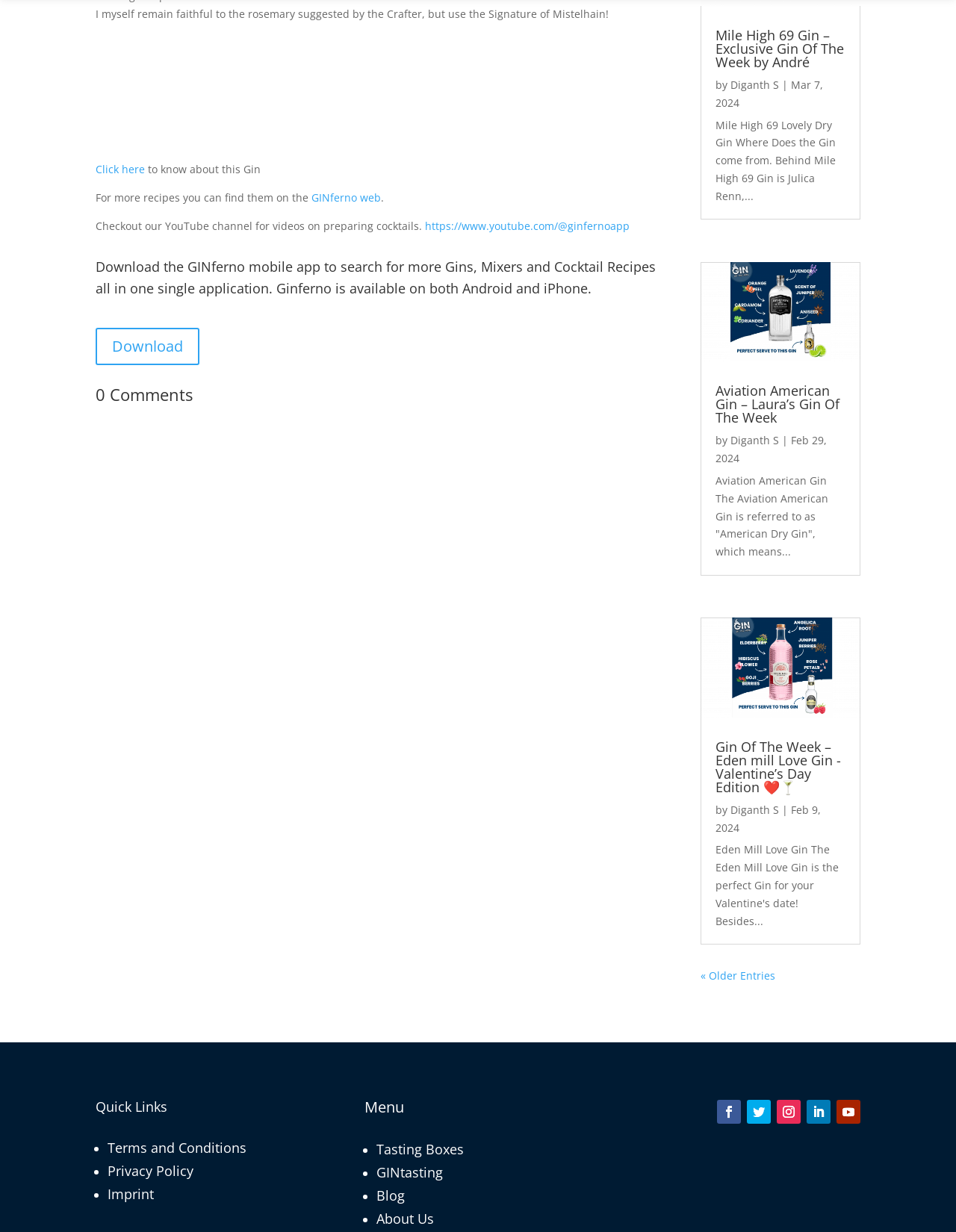Using the provided element description "« Older Entries", determine the bounding box coordinates of the UI element.

[0.733, 0.786, 0.811, 0.798]